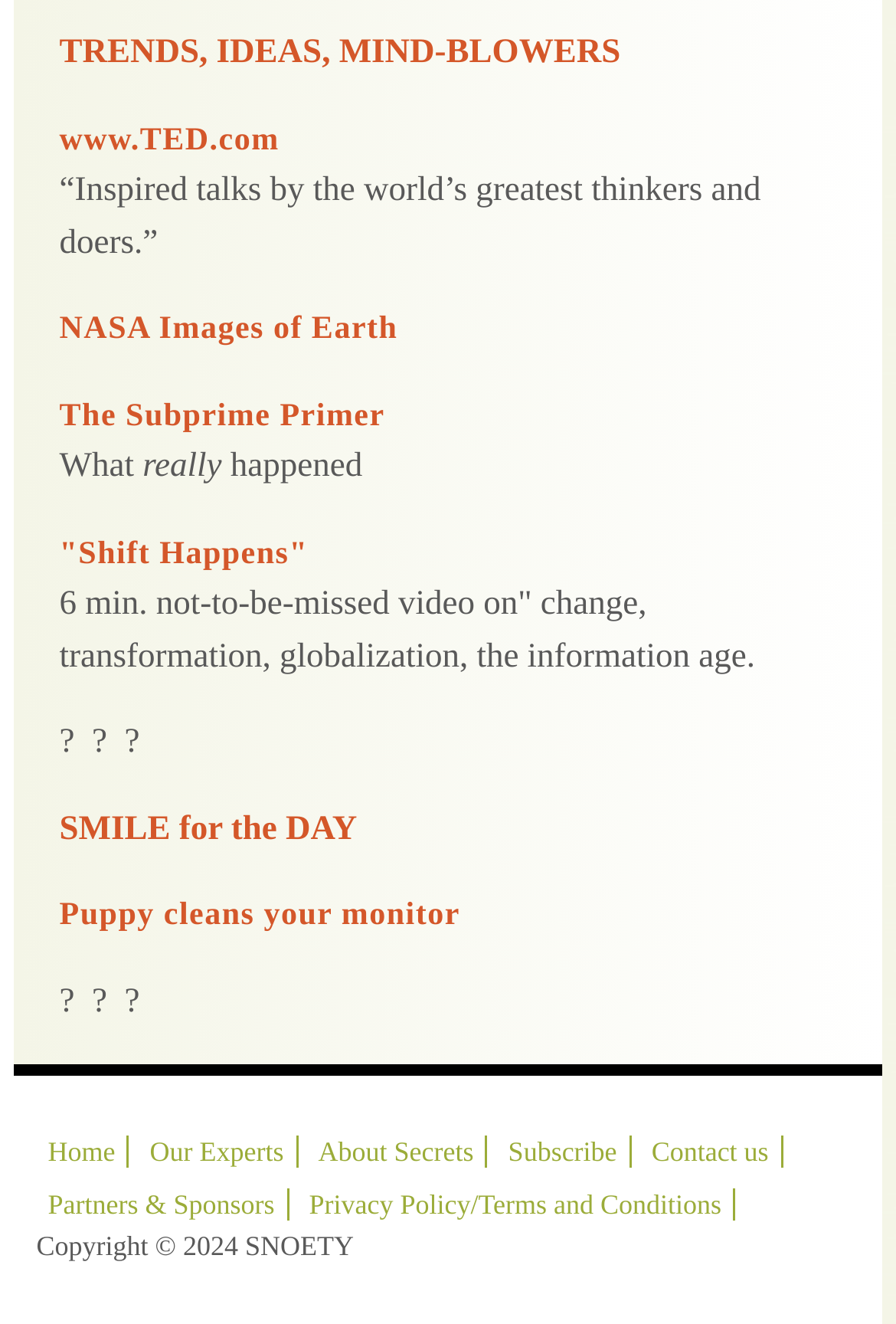Determine the bounding box coordinates of the region I should click to achieve the following instruction: "Go to the Home page". Ensure the bounding box coordinates are four float numbers between 0 and 1, i.e., [left, top, right, bottom].

[0.041, 0.858, 0.144, 0.883]